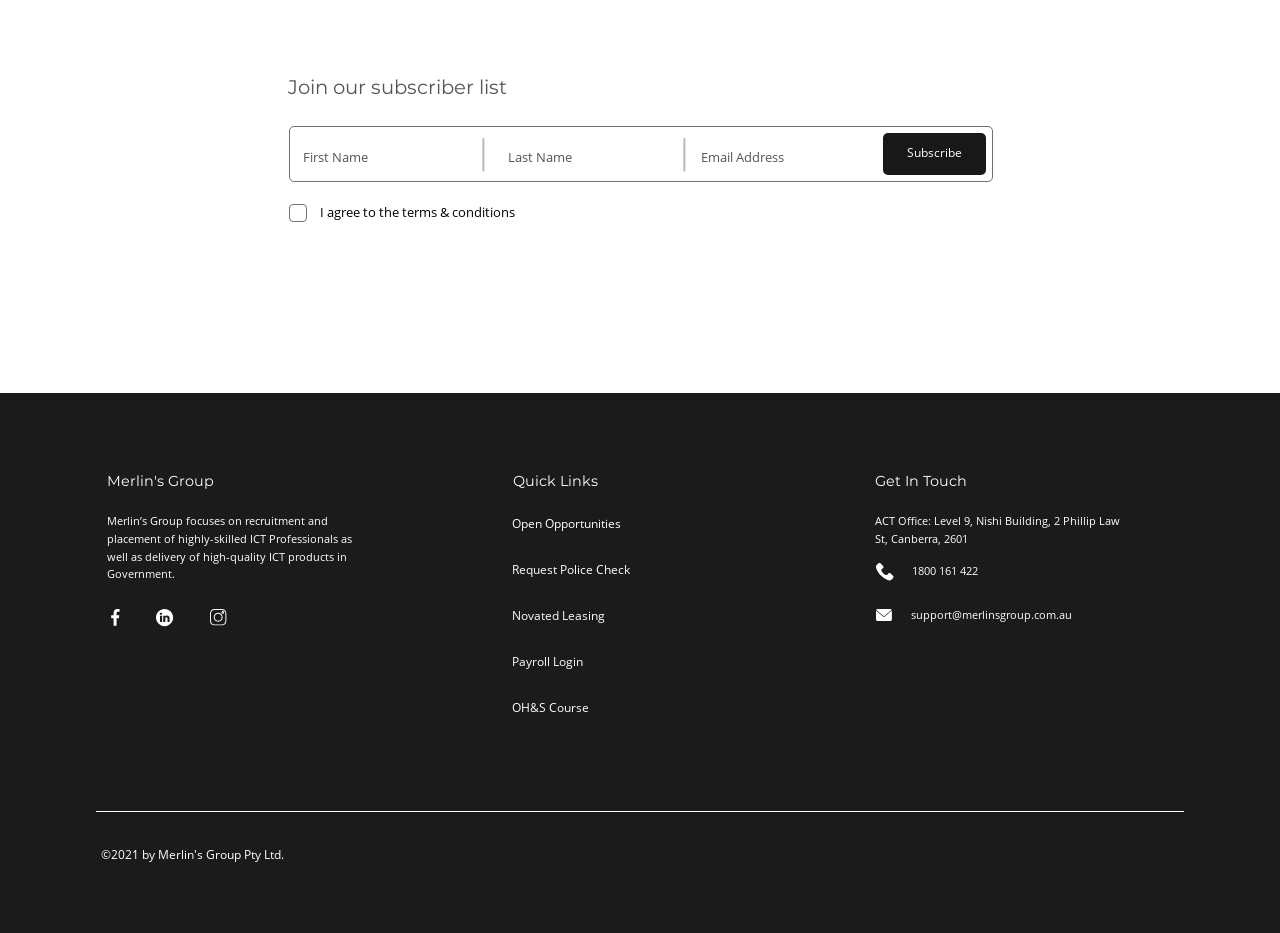Please indicate the bounding box coordinates for the clickable area to complete the following task: "Enter First Name". The coordinates should be specified as four float numbers between 0 and 1, i.e., [left, top, right, bottom].

[0.226, 0.141, 0.371, 0.195]